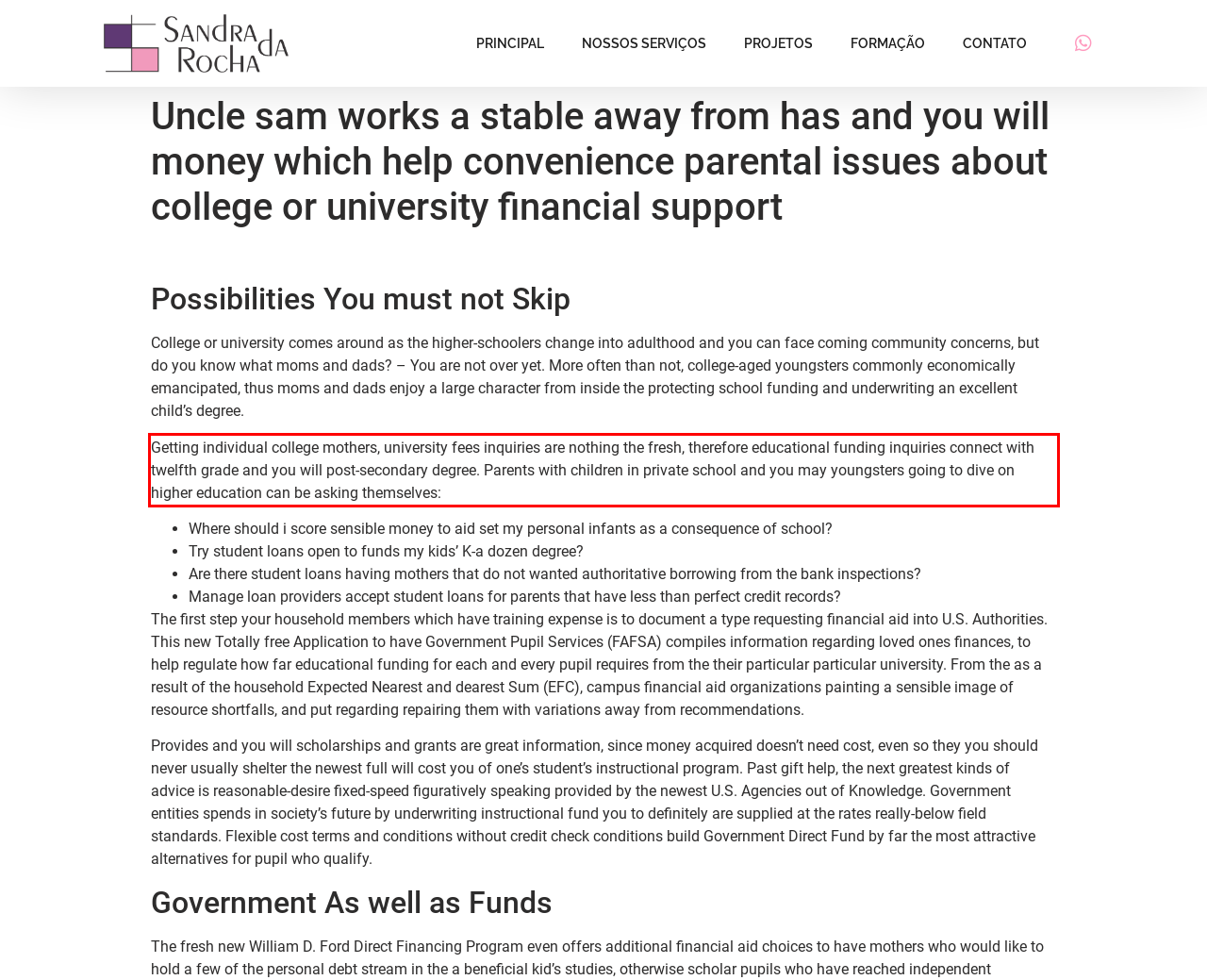Please extract the text content from the UI element enclosed by the red rectangle in the screenshot.

Getting individual college mothers, university fees inquiries are nothing the fresh, therefore educational funding inquiries connect with twelfth grade and you will post-secondary degree. Parents with children in private school and you may youngsters going to dive on higher education can be asking themselves: